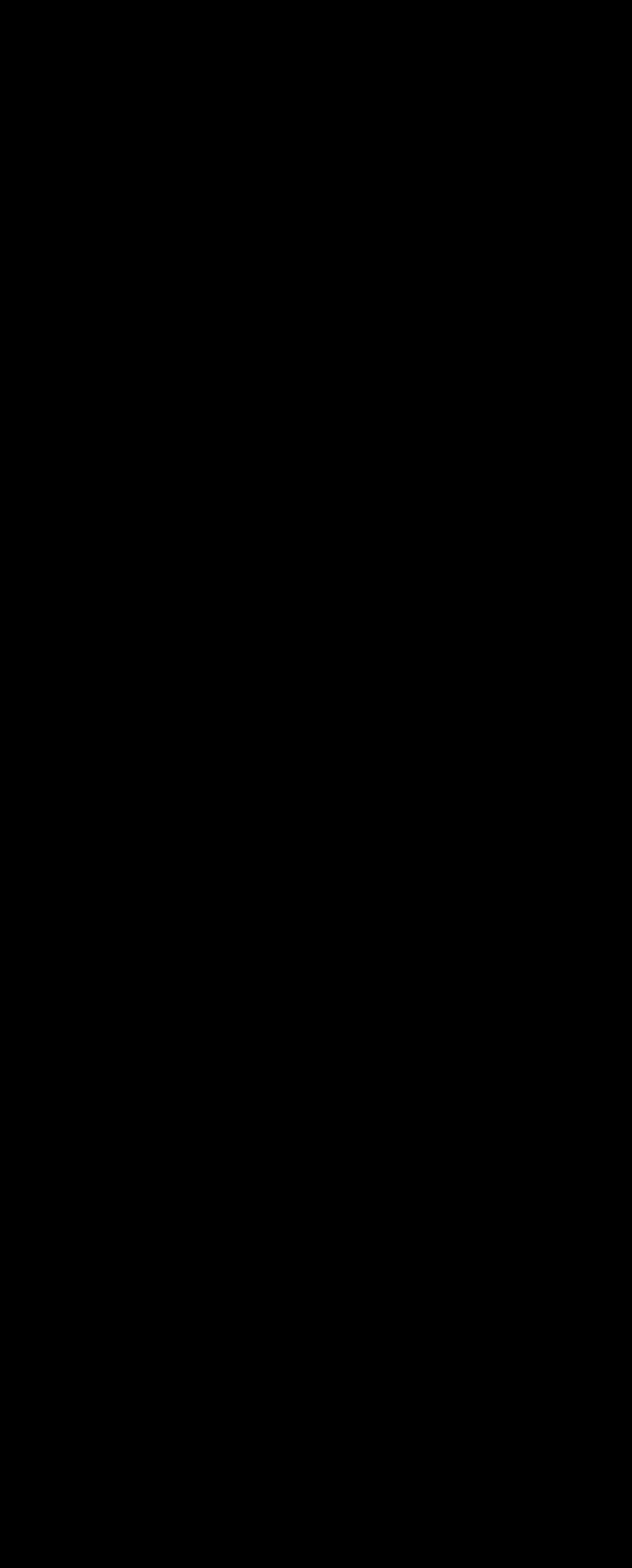Given the description "Tokyo Headphone Festival", determine the bounding box of the corresponding UI element.

[0.038, 0.54, 0.771, 0.578]